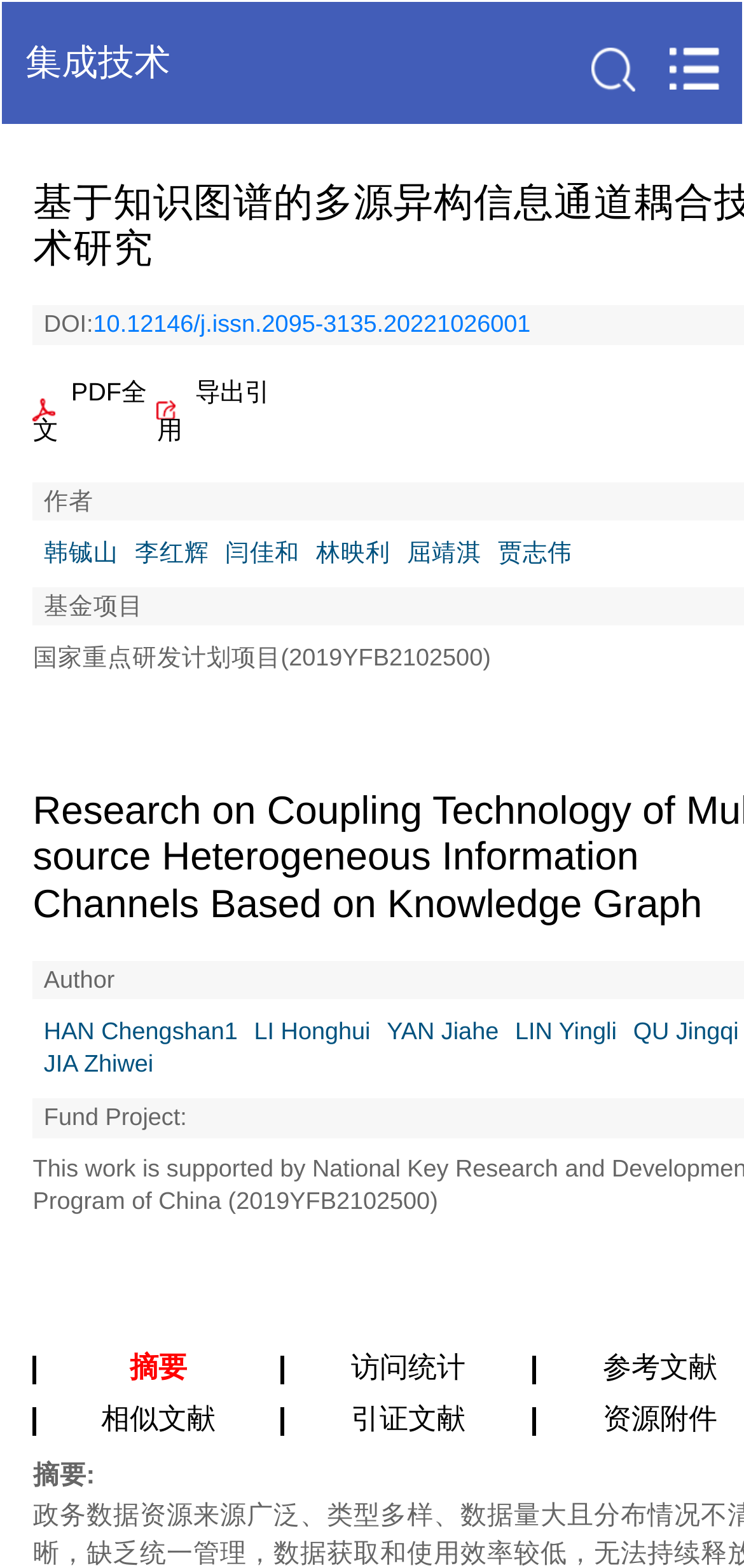Give a one-word or short phrase answer to this question: 
What is the title of the section above the abstract?

作者